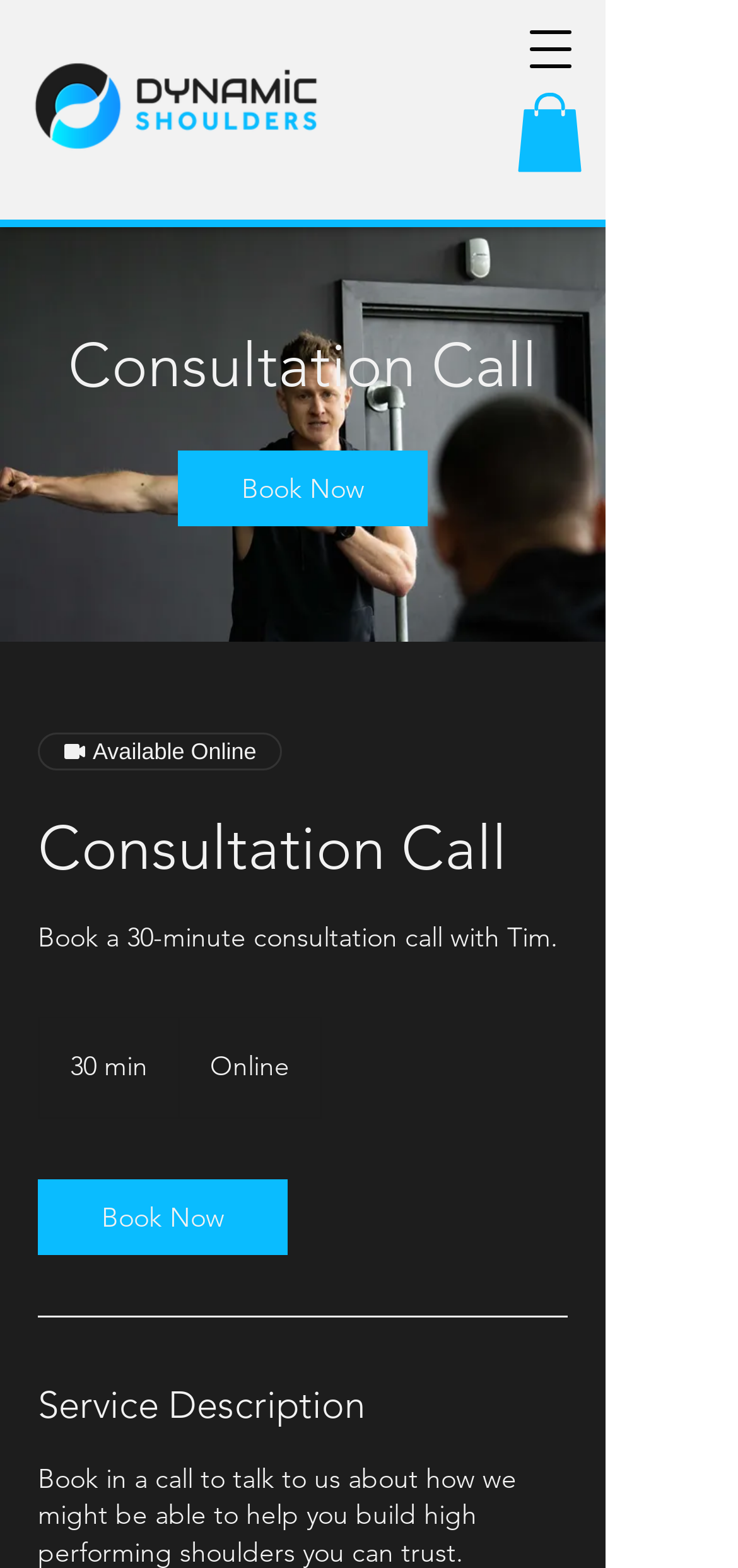What is the service being offered on this webpage?
Using the details from the image, give an elaborate explanation to answer the question.

The service being offered on this webpage is related to building high performing shoulders. This is evident from the webpage content, which mentions booking a consultation call to discuss how to achieve this.